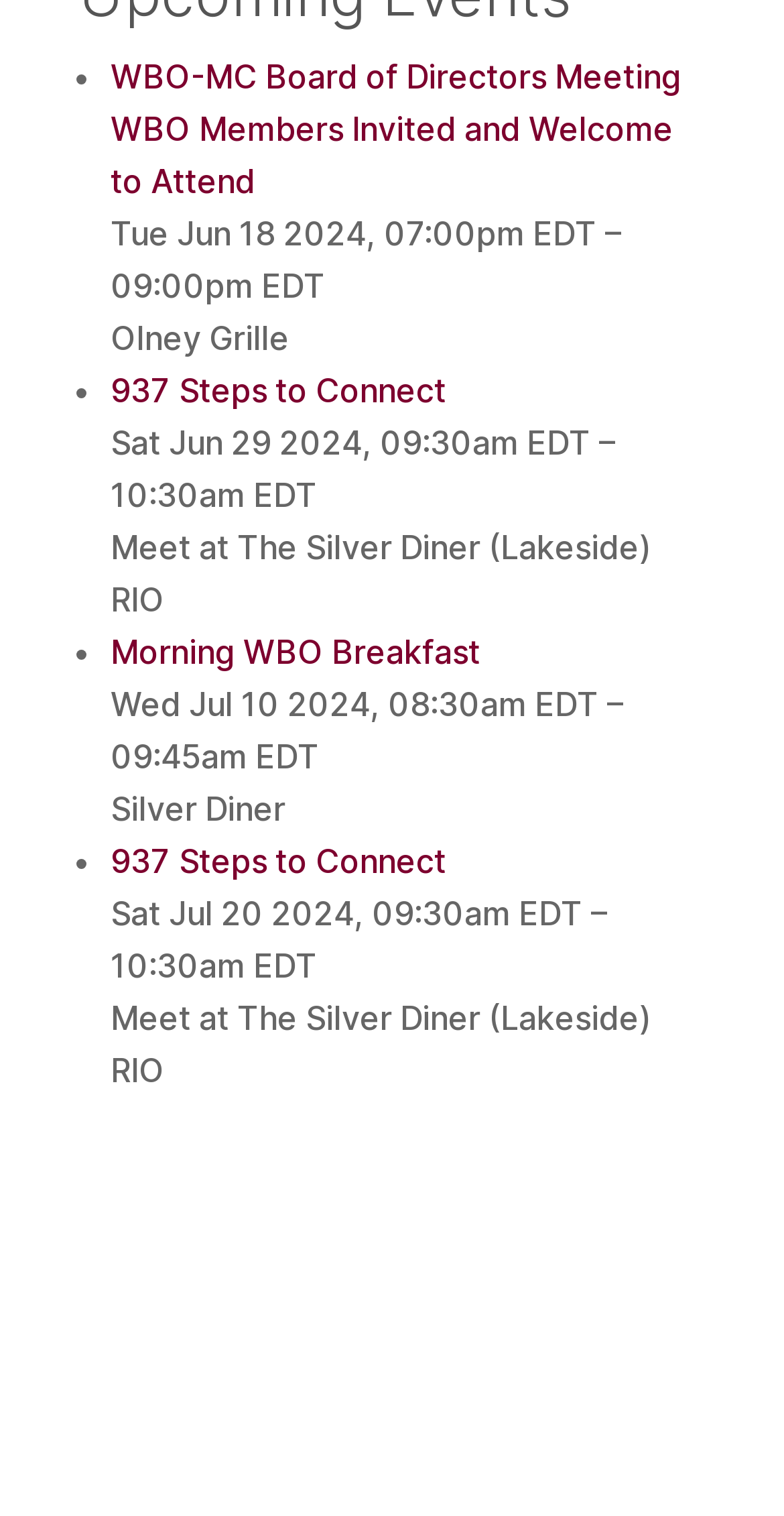Please locate the UI element described by "Morning WBO Breakfast" and provide its bounding box coordinates.

[0.141, 0.416, 0.613, 0.443]